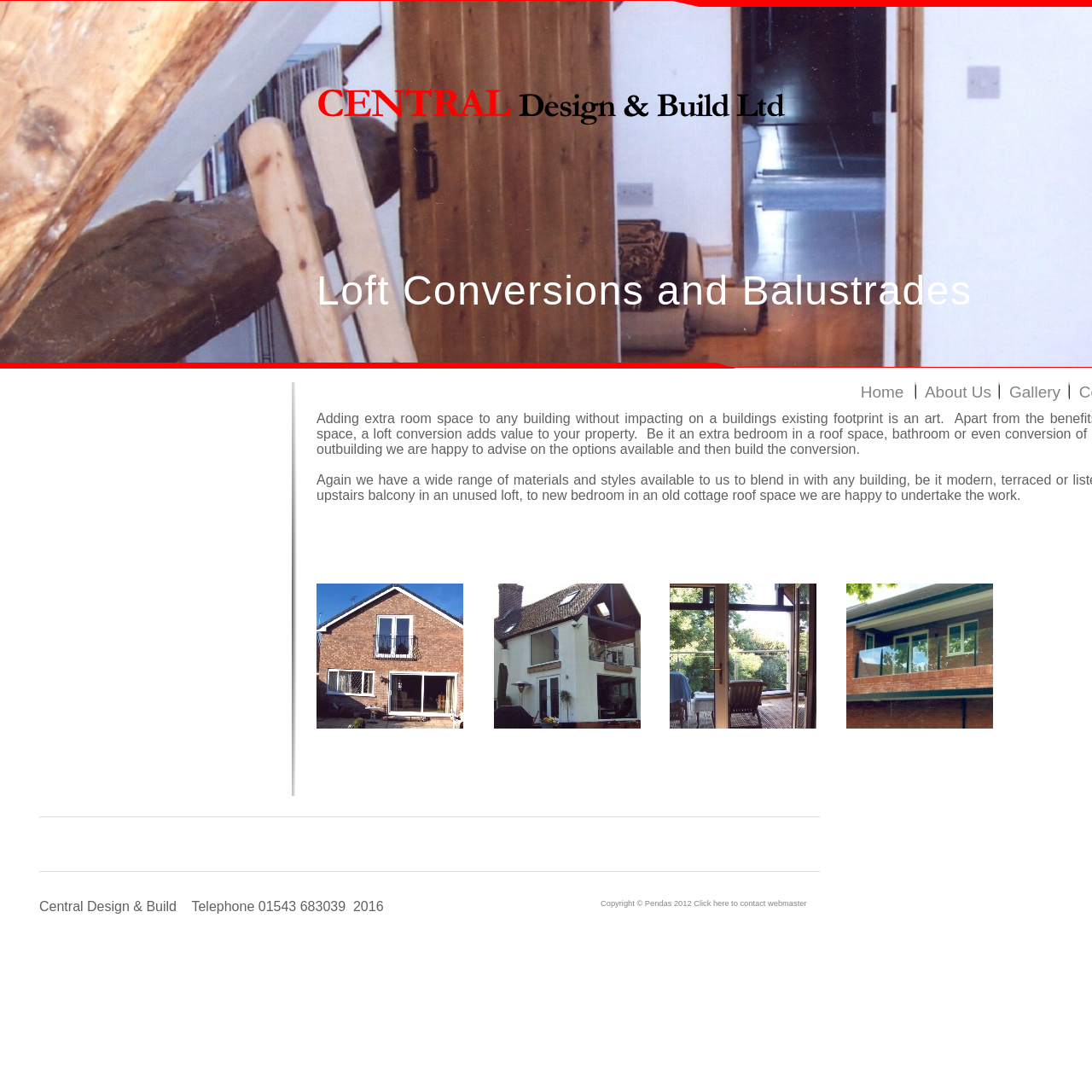Find and provide the bounding box coordinates for the UI element described with: "Home".

[0.78, 0.346, 0.835, 0.372]